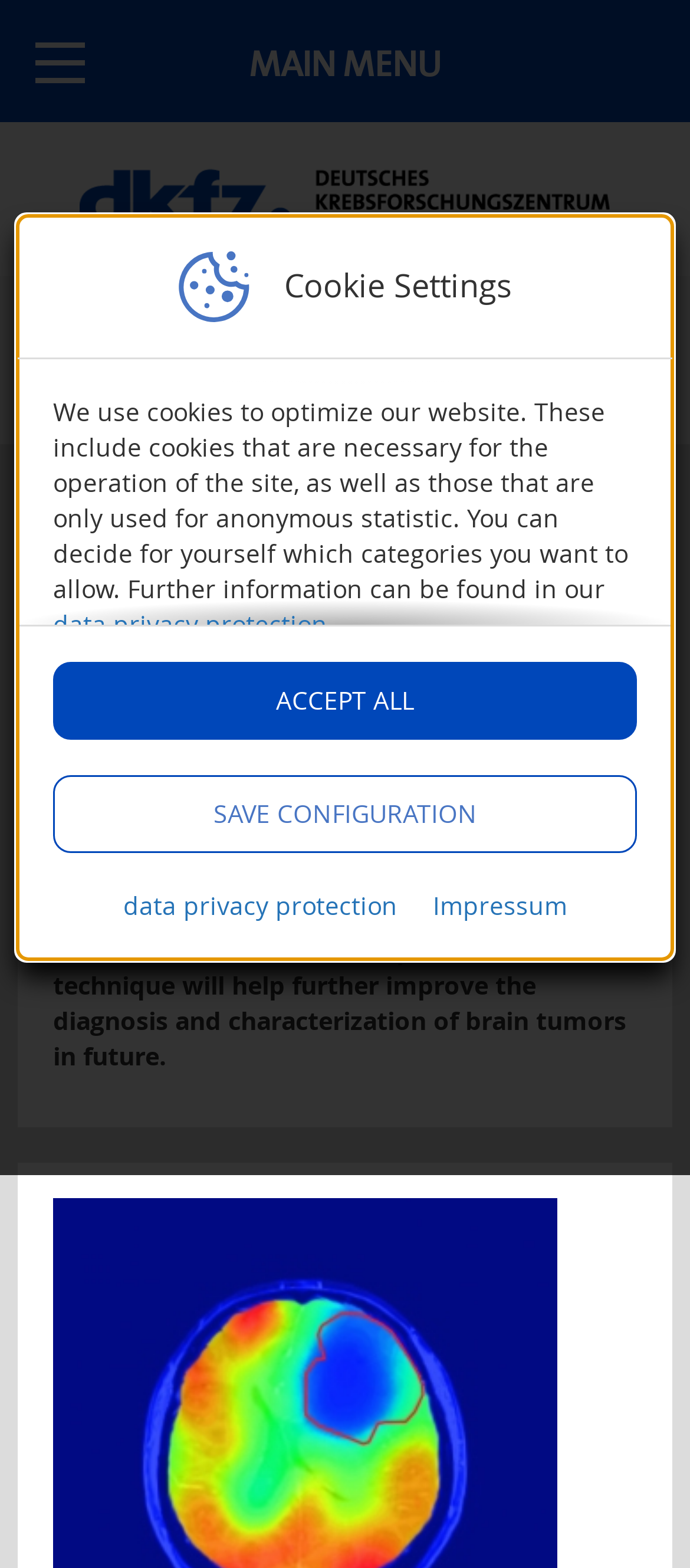Extract the bounding box for the UI element that matches this description: "Contact us".

[0.474, 0.09, 0.706, 0.169]